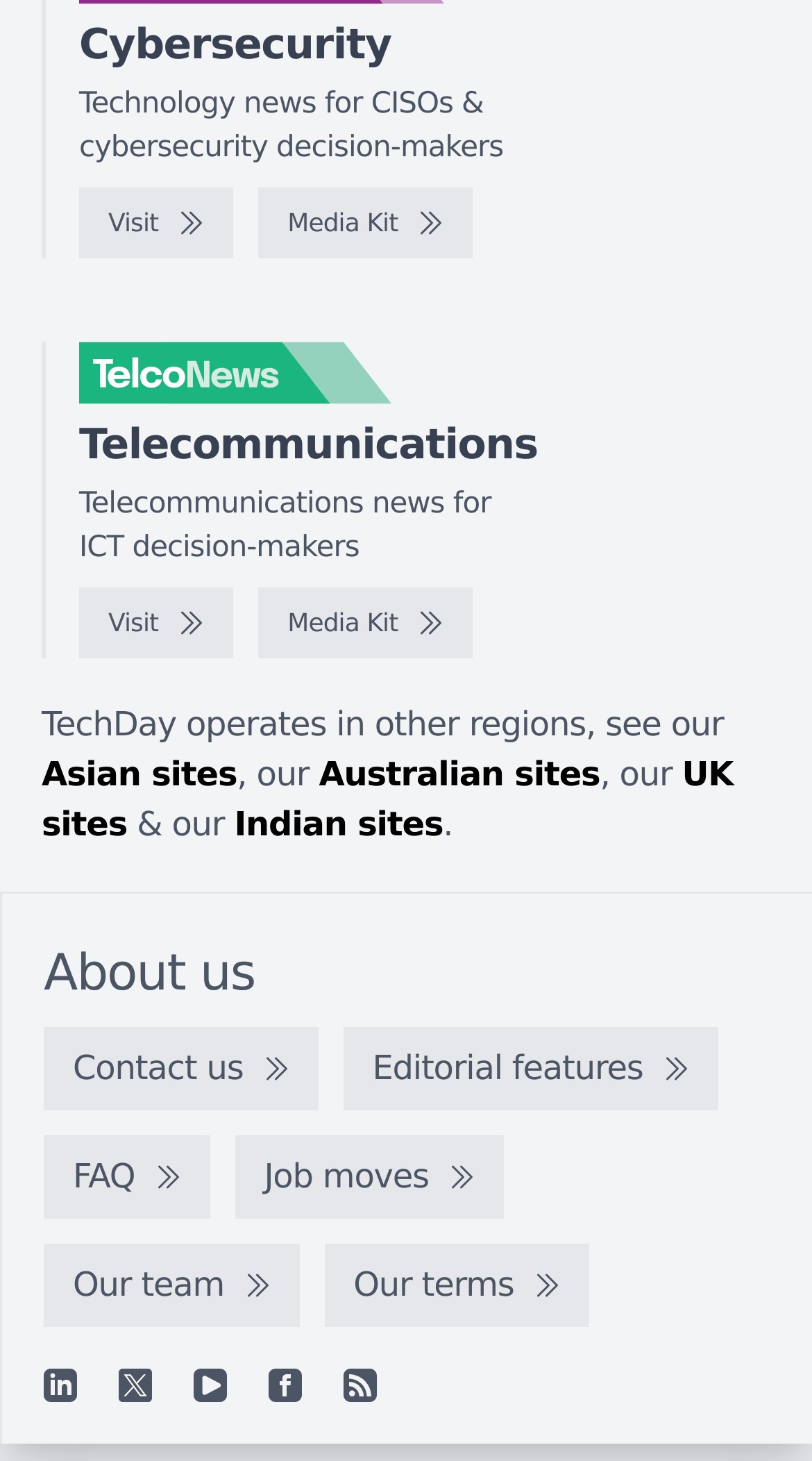How can users contact the website? Analyze the screenshot and reply with just one word or a short phrase.

Through the 'Contact us' link